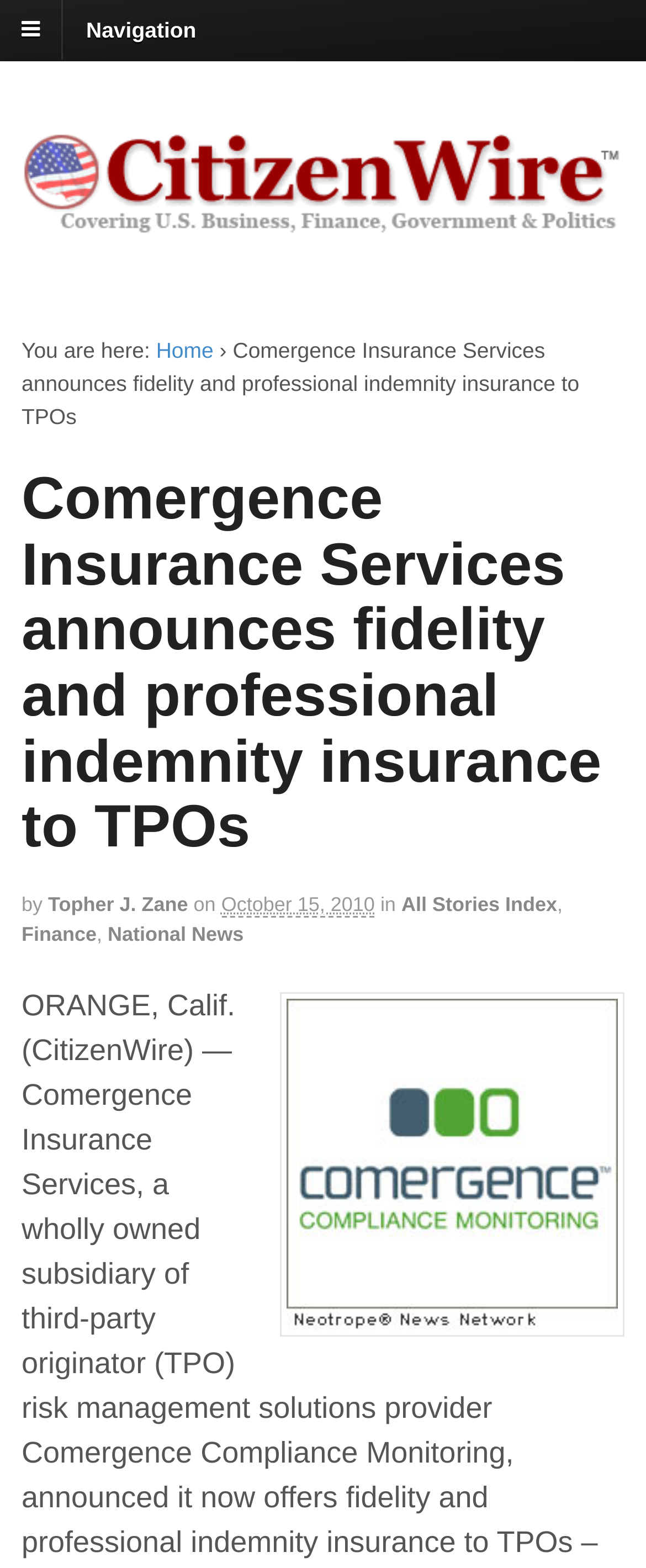Use a single word or phrase to answer the question: Is there an image related to third-party originator on the webpage?

Yes